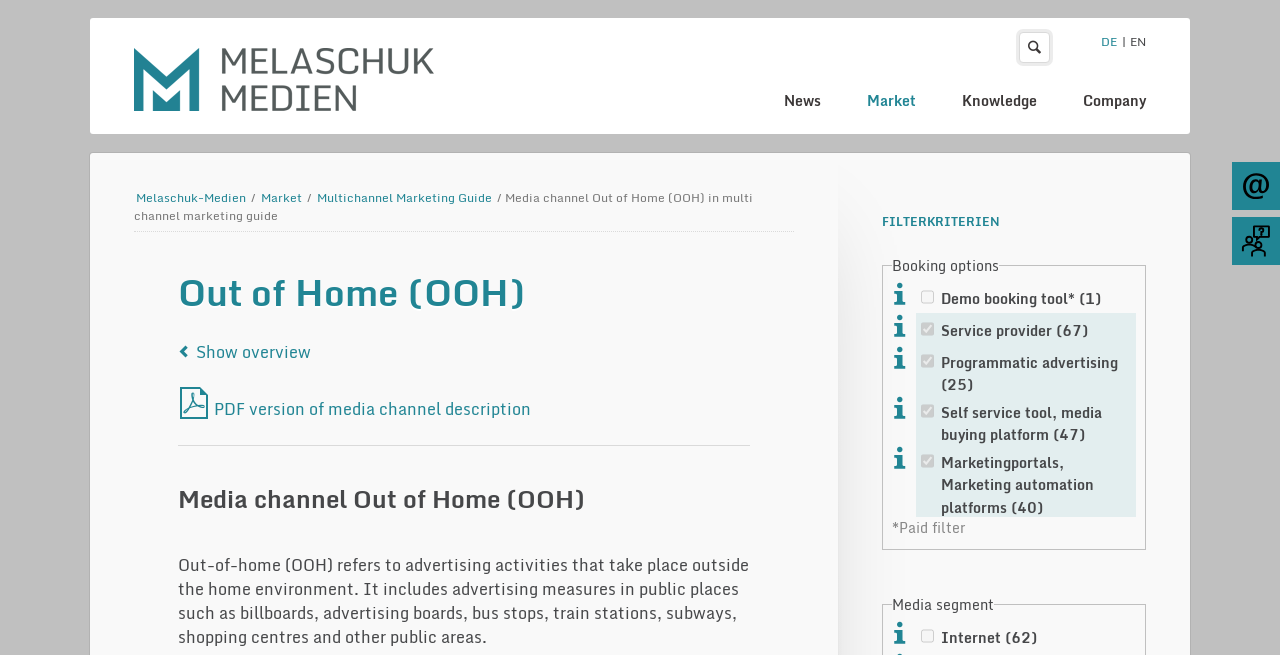Please determine the bounding box coordinates of the element to click on in order to accomplish the following task: "Download the PDF version". Ensure the coordinates are four float numbers ranging from 0 to 1, i.e., [left, top, right, bottom].

[0.139, 0.605, 0.415, 0.644]